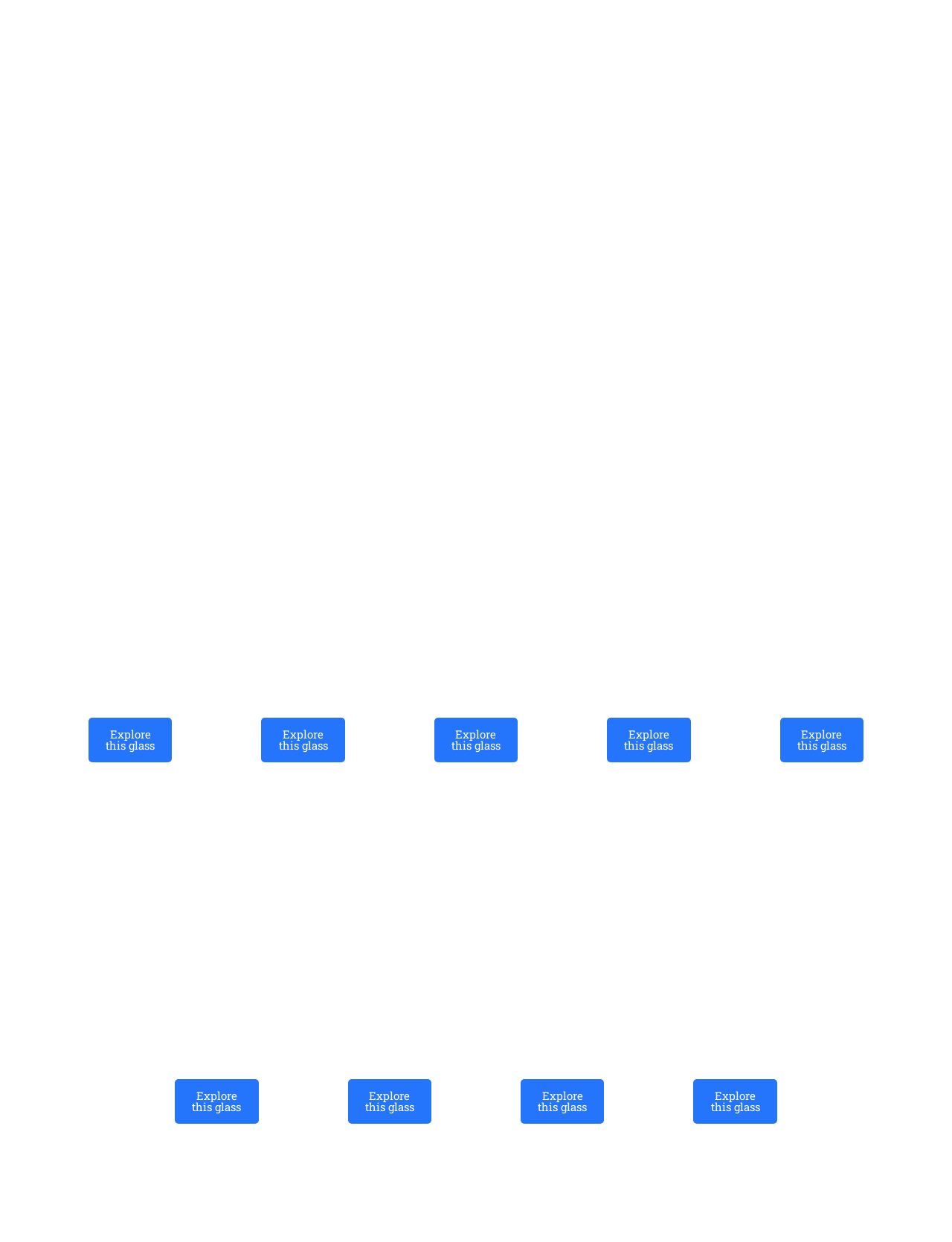How many types of glass are listed?
Kindly offer a detailed explanation using the data available in the image.

I counted the number of StaticText elements with glass types and their corresponding links, and there are 9 types of glass listed on the webpage.